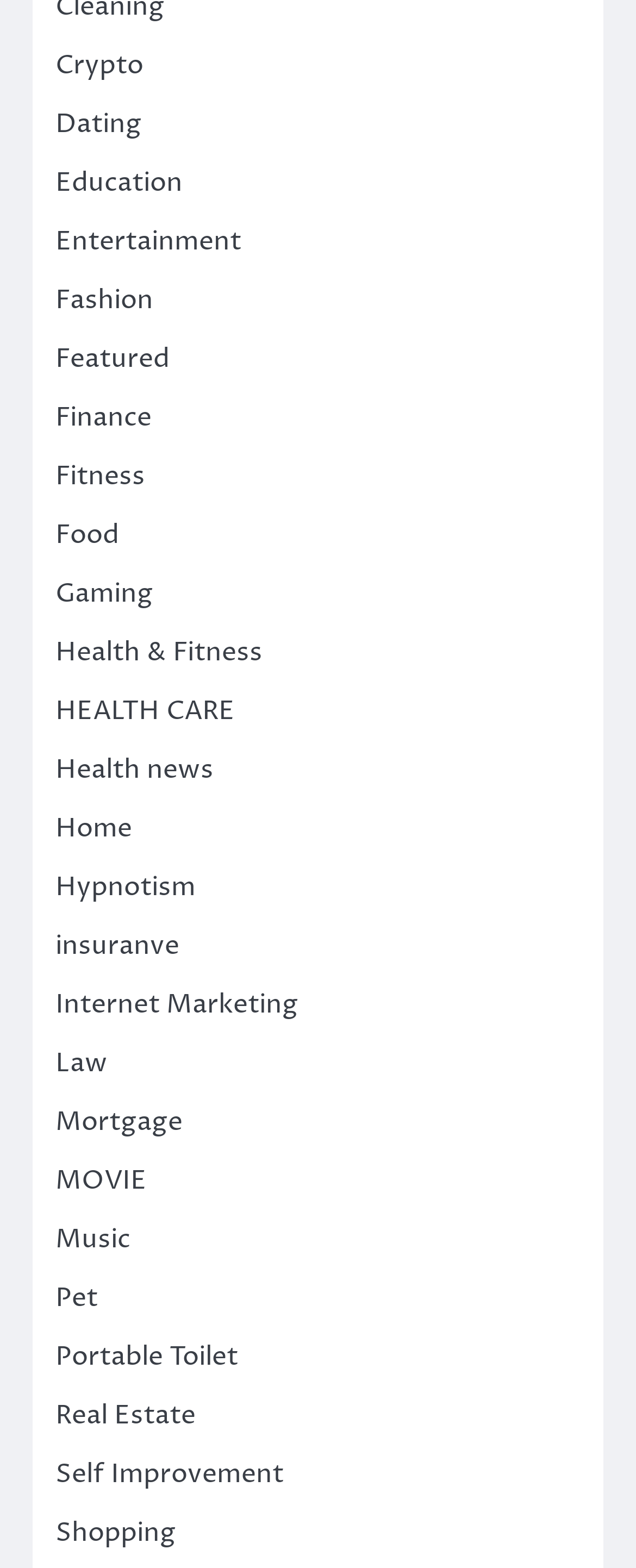Find the bounding box coordinates of the element's region that should be clicked in order to follow the given instruction: "Browse the Shopping category". The coordinates should consist of four float numbers between 0 and 1, i.e., [left, top, right, bottom].

[0.087, 0.966, 0.277, 0.989]